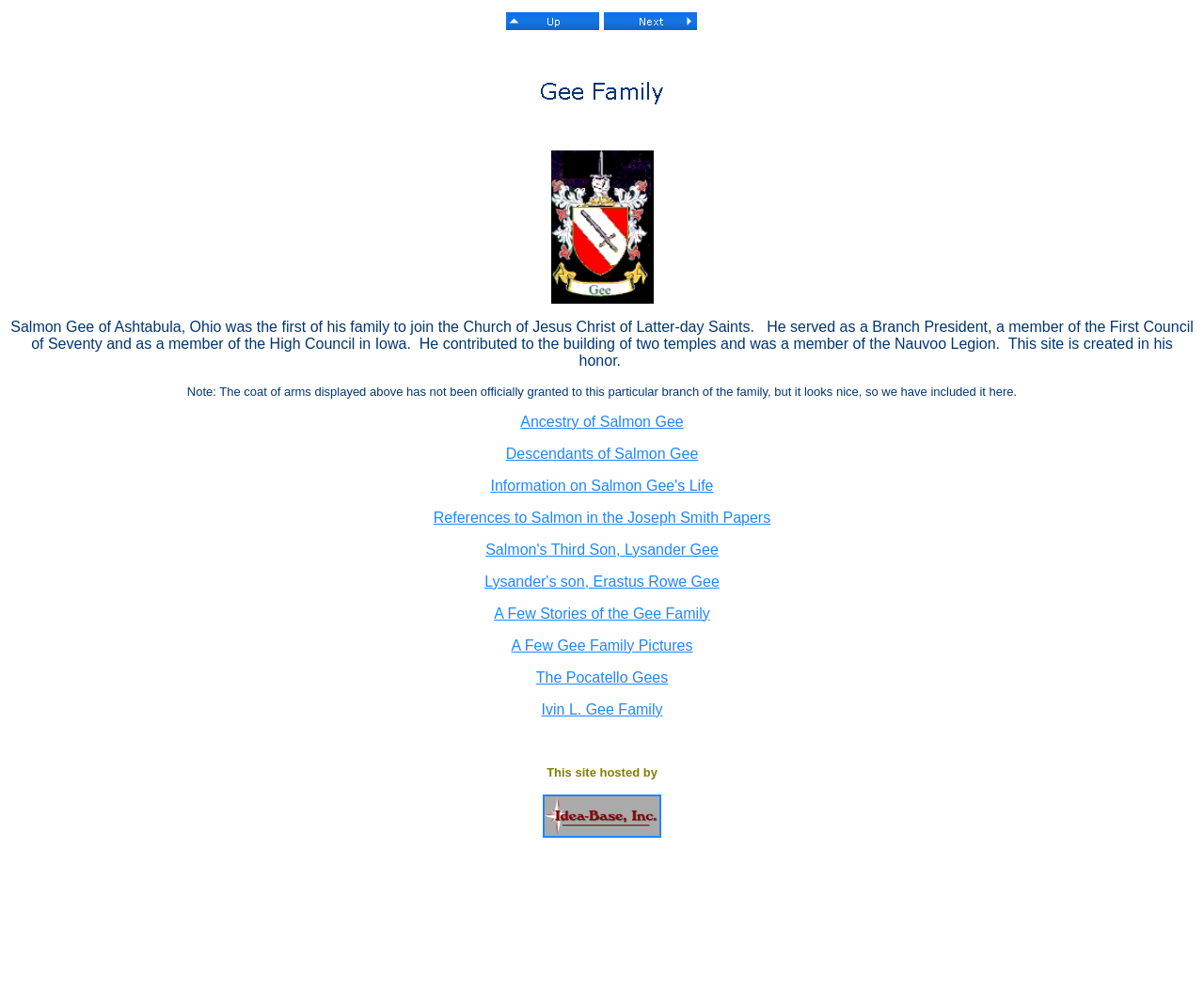Using the provided element description, identify the bounding box coordinates as (top-left x, top-left y, bottom-right x, bottom-right y). Ensure all values are between 0 and 1. Description: Information on Salmon Gee's Life

[0.407, 0.474, 0.593, 0.49]